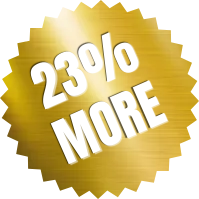Generate a detailed caption that encompasses all aspects of the image.

The image features a vibrant gold sticker with a scalloped edge, prominently displaying the text "23% MORE" in bold white letters. This eye-catching graphic emphasizes the enhanced value offered, suggesting that the storage units provide significantly more space—specifically 23% more—compared to the industry standard. It visually communicates a key selling point for potential customers considering options for storing their personal belongings or business inventory, reinforcing the message of superior value and space efficiency in the rental services provided.